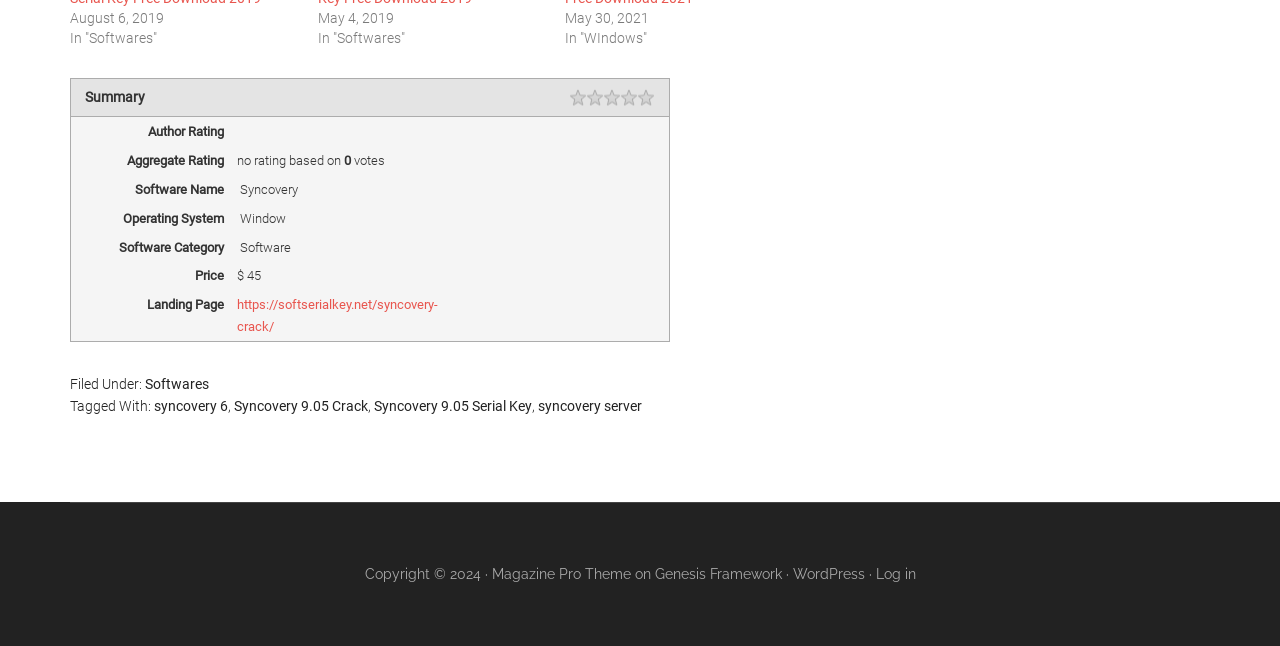Using the format (top-left x, top-left y, bottom-right x, bottom-right y), and given the element description, identify the bounding box coordinates within the screenshot: Genesis Framework

[0.511, 0.876, 0.611, 0.901]